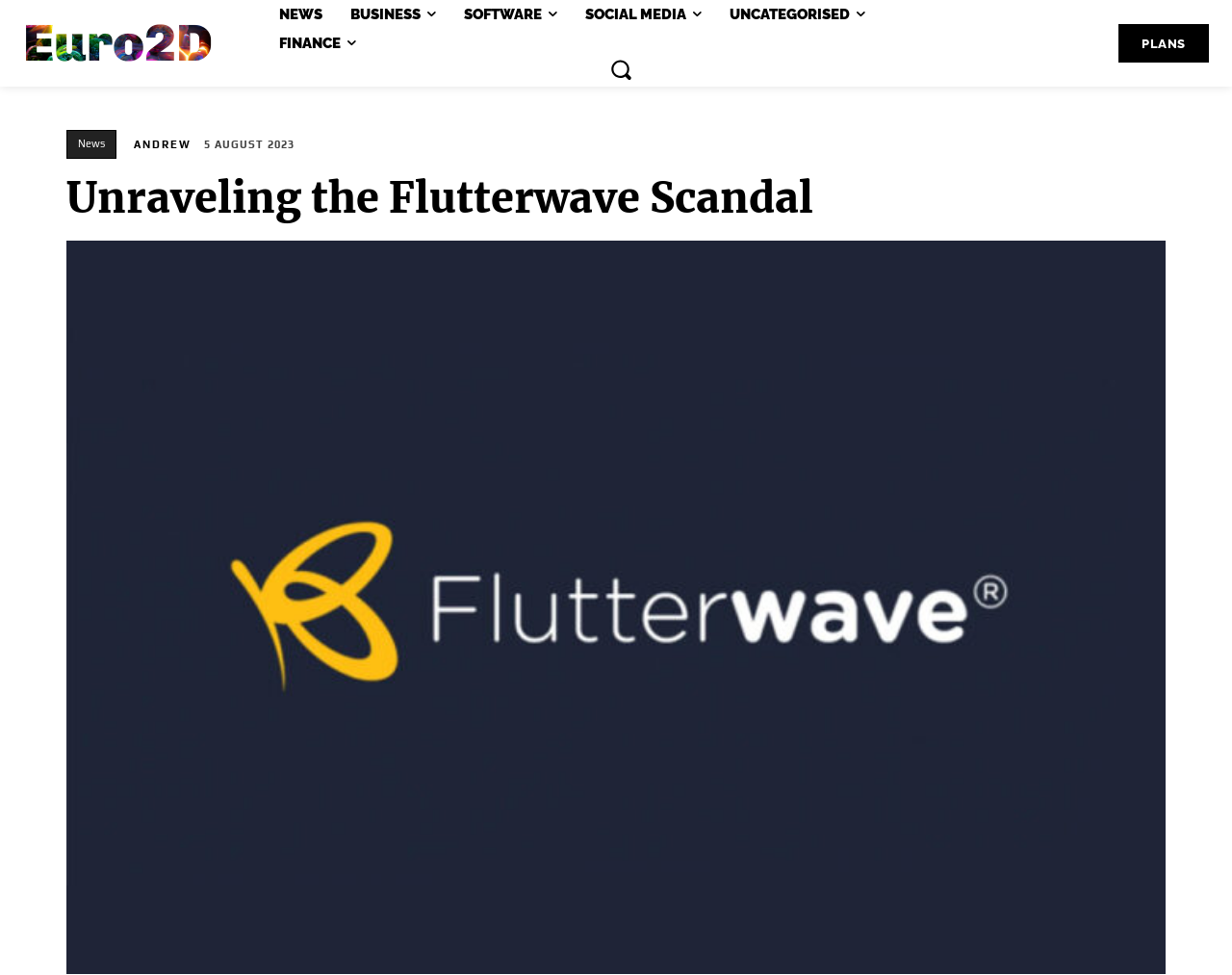Respond with a single word or short phrase to the following question: 
What is the category of the article?

FINANCE